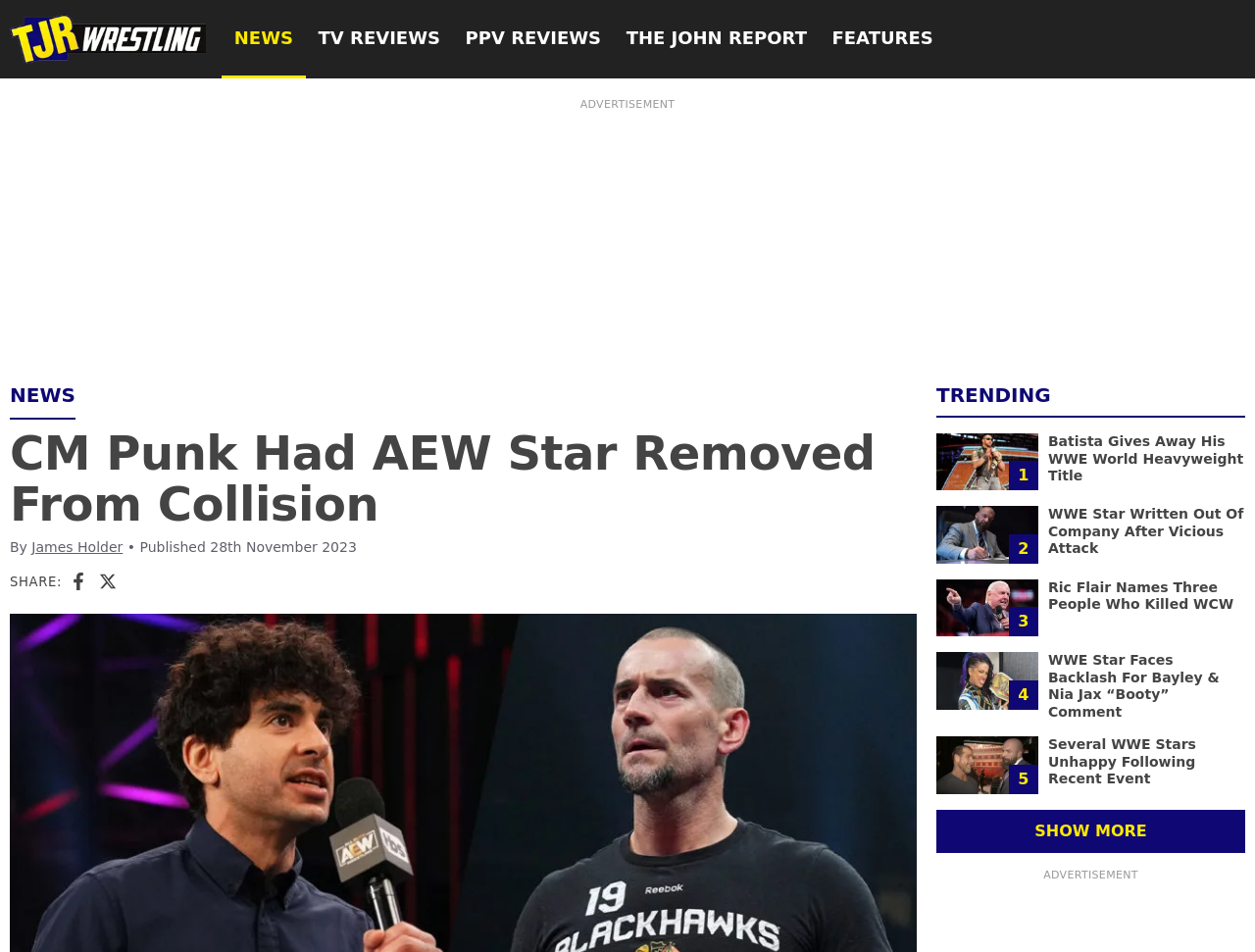Give a one-word or phrase response to the following question: How many social media sharing options are available?

2